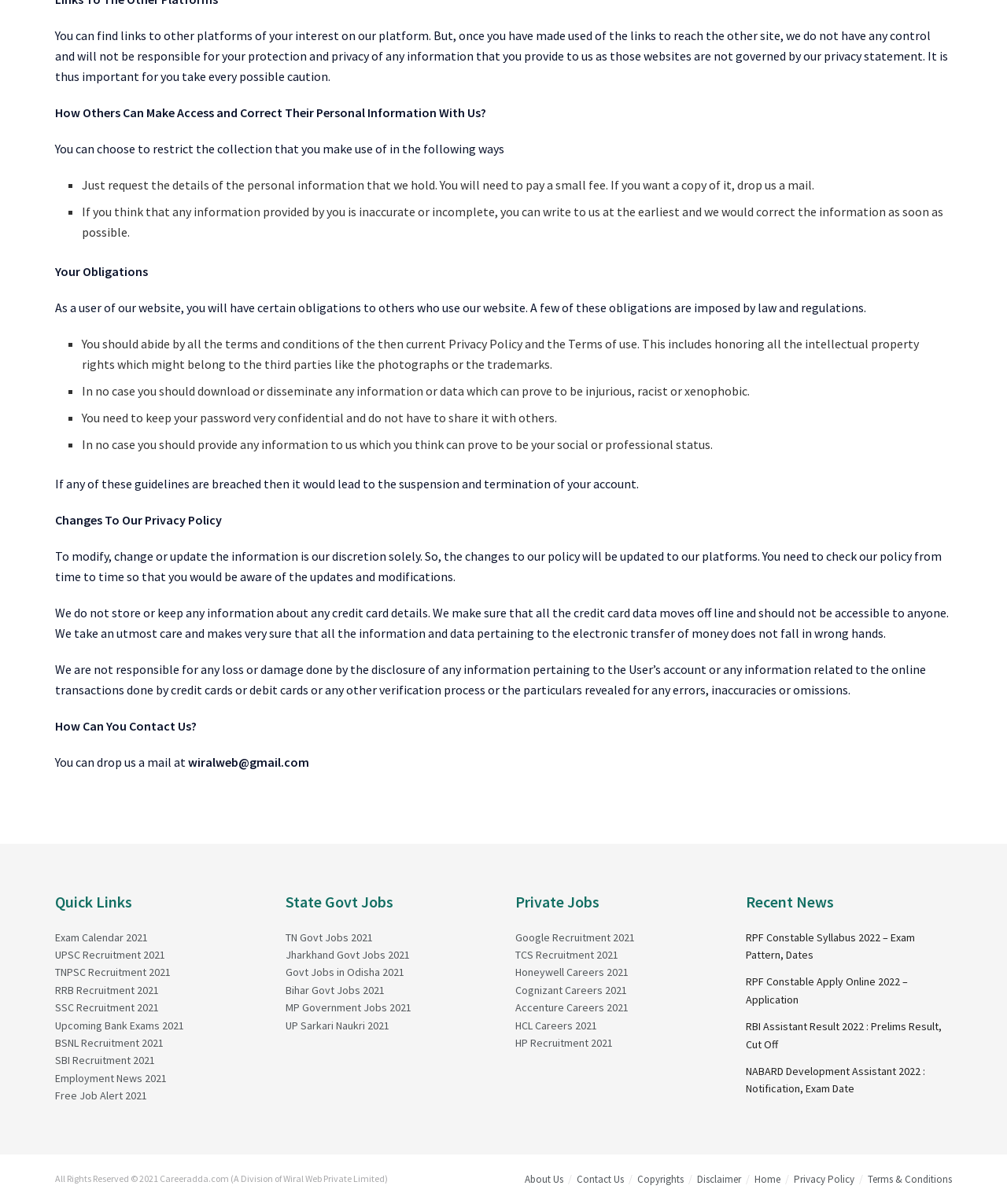Please examine the image and answer the question with a detailed explanation:
What is the name of the company that owns the website?

The webpage mentions that the website is a division of Wiral Web Private Limited, which suggests that this is the name of the company that owns the website.